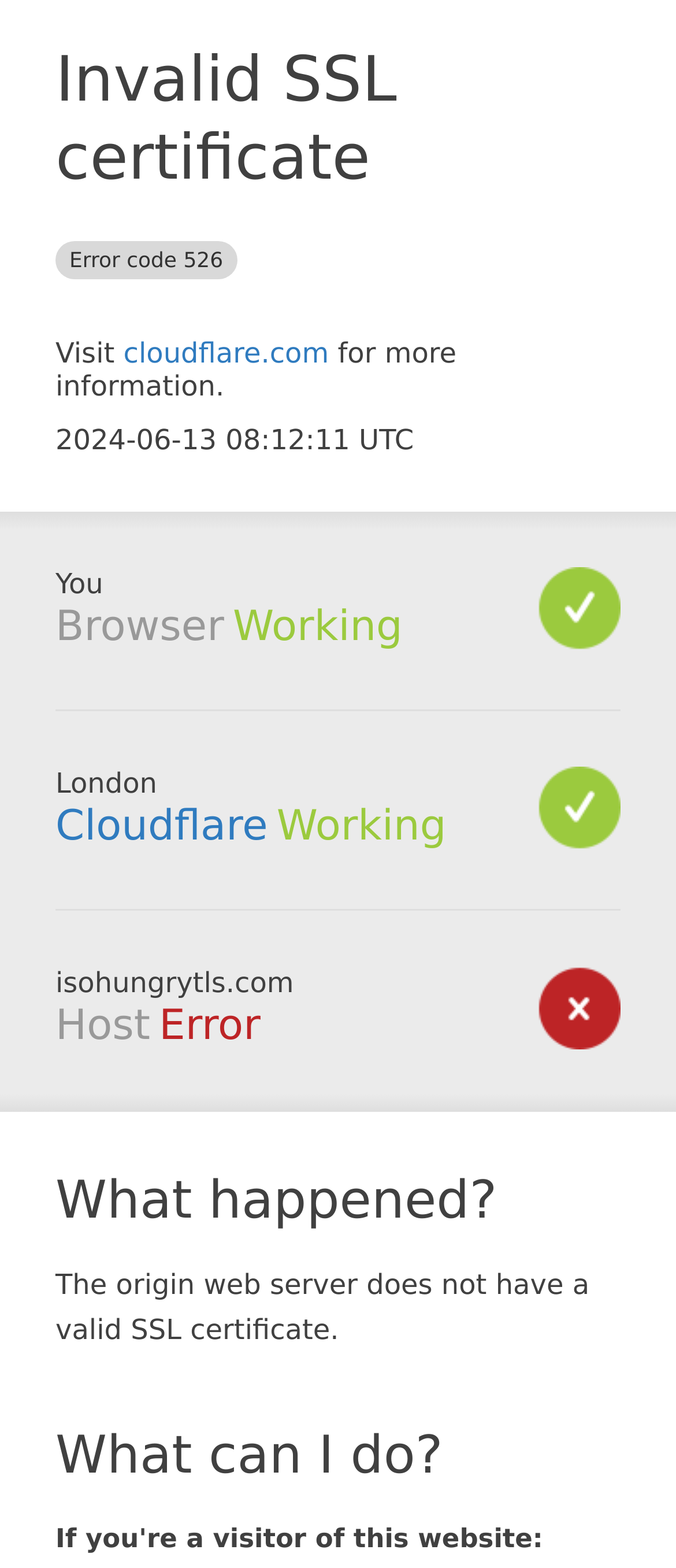Generate a thorough caption detailing the webpage content.

The webpage appears to be an error page, displaying an "Invalid SSL certificate" error with the error code 526. At the top, there is a heading with this error message, followed by a brief instruction to "Visit cloudflare.com for more information." Below this, the current date and time are displayed.

Further down, there are several sections, each with a heading. The first section is labeled "Browser" and indicates that it is "Working" in London. The next section is labeled "Cloudflare" and also indicates that it is "Working". 

Below these sections, there is a heading labeled "Host" with a status of "Error" for the website "isohungrytls.com". 

The main content of the page is divided into two sections. The first section, labeled "What happened?", explains that the origin web server does not have a valid SSL certificate. The second section, labeled "What can I do?", provides guidance for visitors of the website.